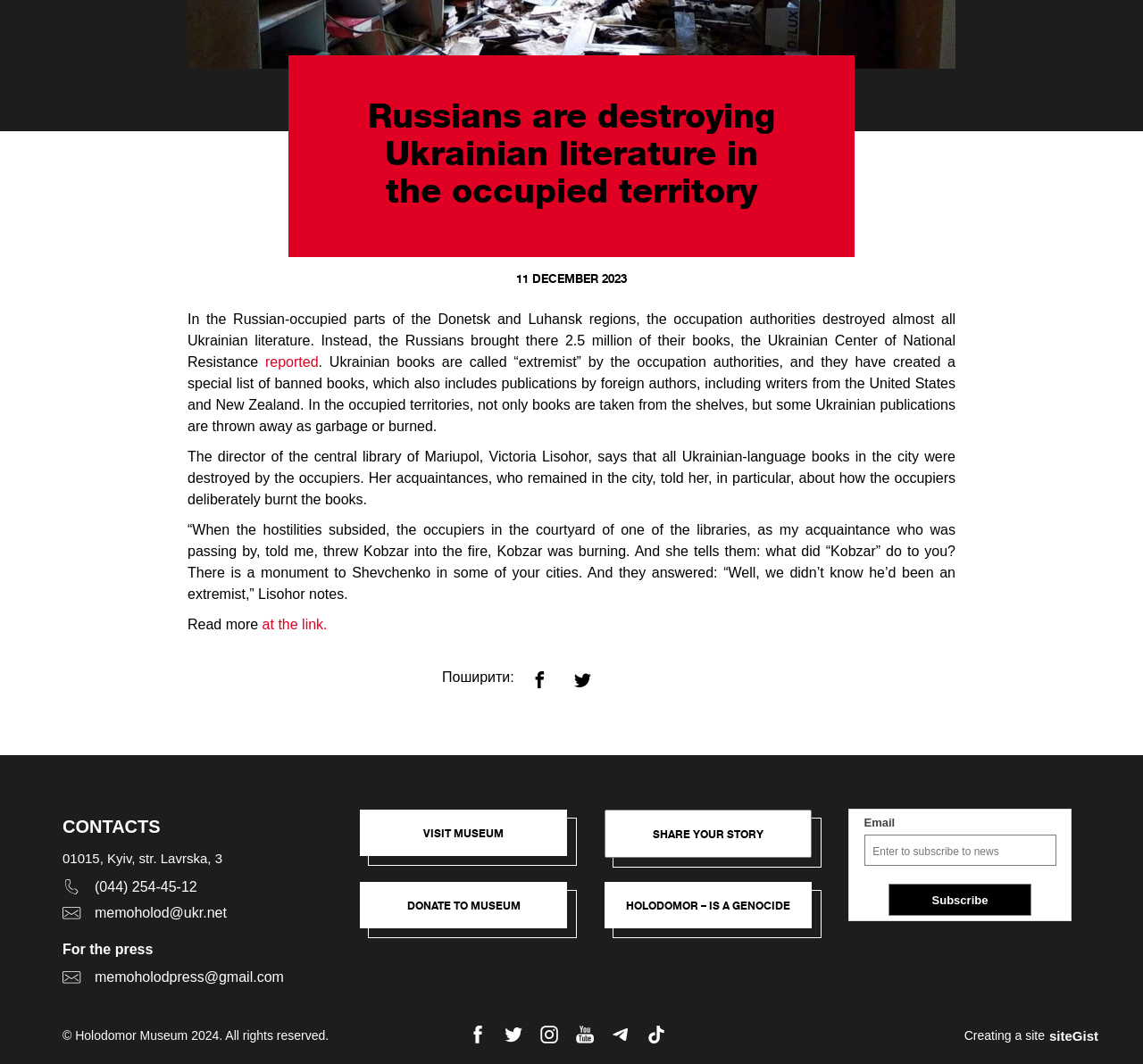Predict the bounding box coordinates of the UI element that matches this description: "(Un)Subscribe". The coordinates should be in the format [left, top, right, bottom] with each value between 0 and 1.

None